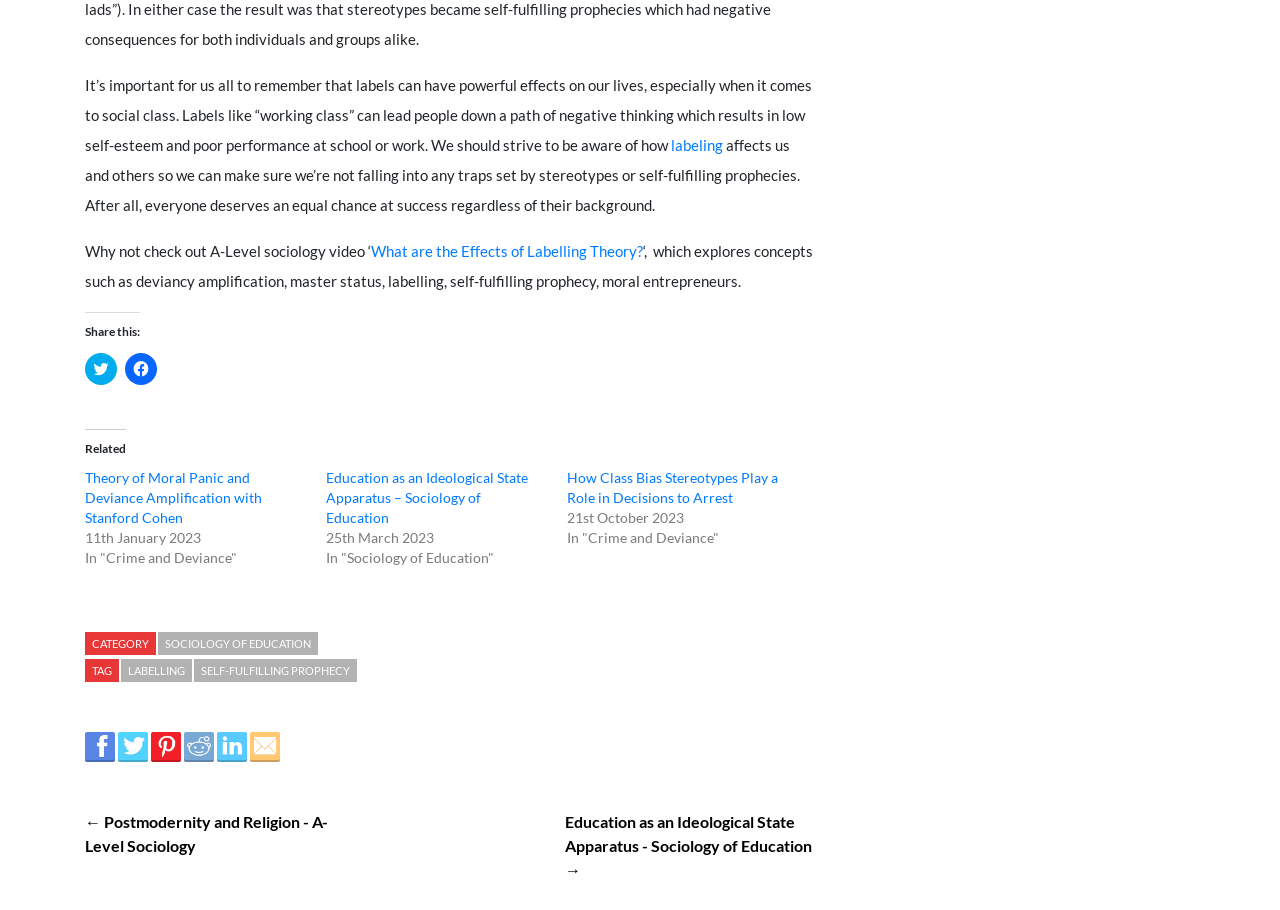Identify the bounding box coordinates of the region that needs to be clicked to carry out this instruction: "Check out the post on education as an ideological state apparatus". Provide these coordinates as four float numbers ranging from 0 to 1, i.e., [left, top, right, bottom].

[0.255, 0.516, 0.412, 0.578]